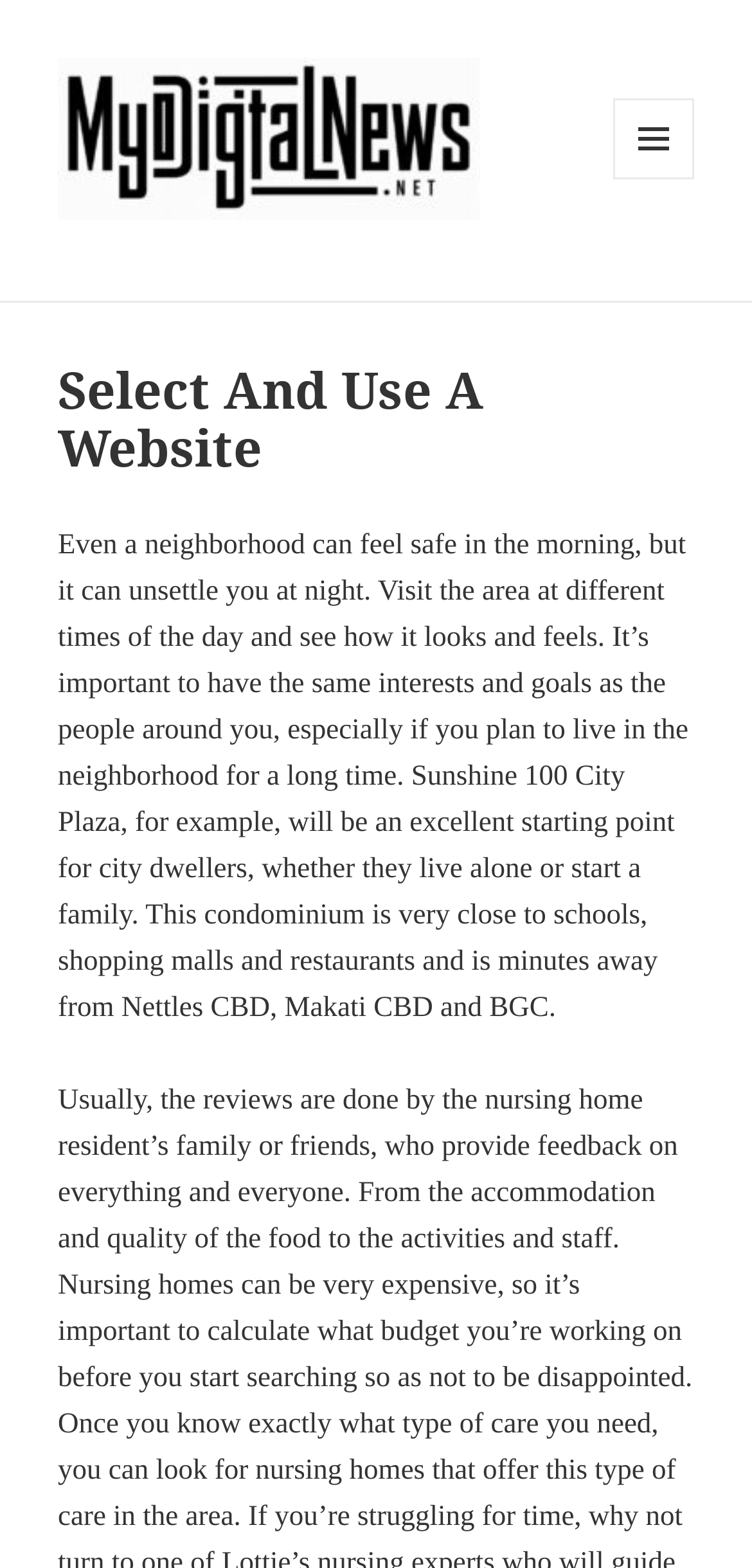Show the bounding box coordinates for the HTML element described as: "parent_node: MENU AND WIDGETS".

[0.077, 0.078, 0.639, 0.098]